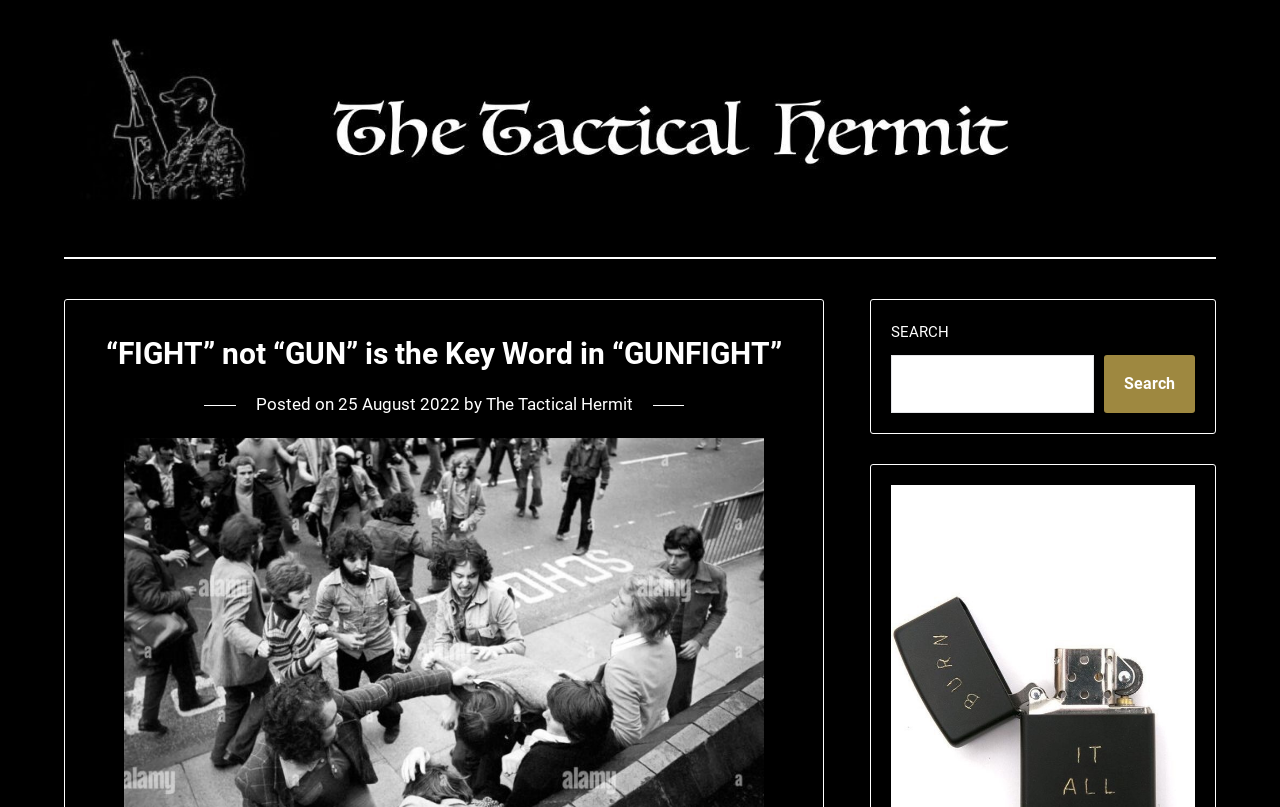Refer to the image and answer the question with as much detail as possible: How many elements are in the header section?

I counted the elements in the header section of the webpage and found 5 elements: the heading, 'Posted on', the date, 'by', and the author's name.